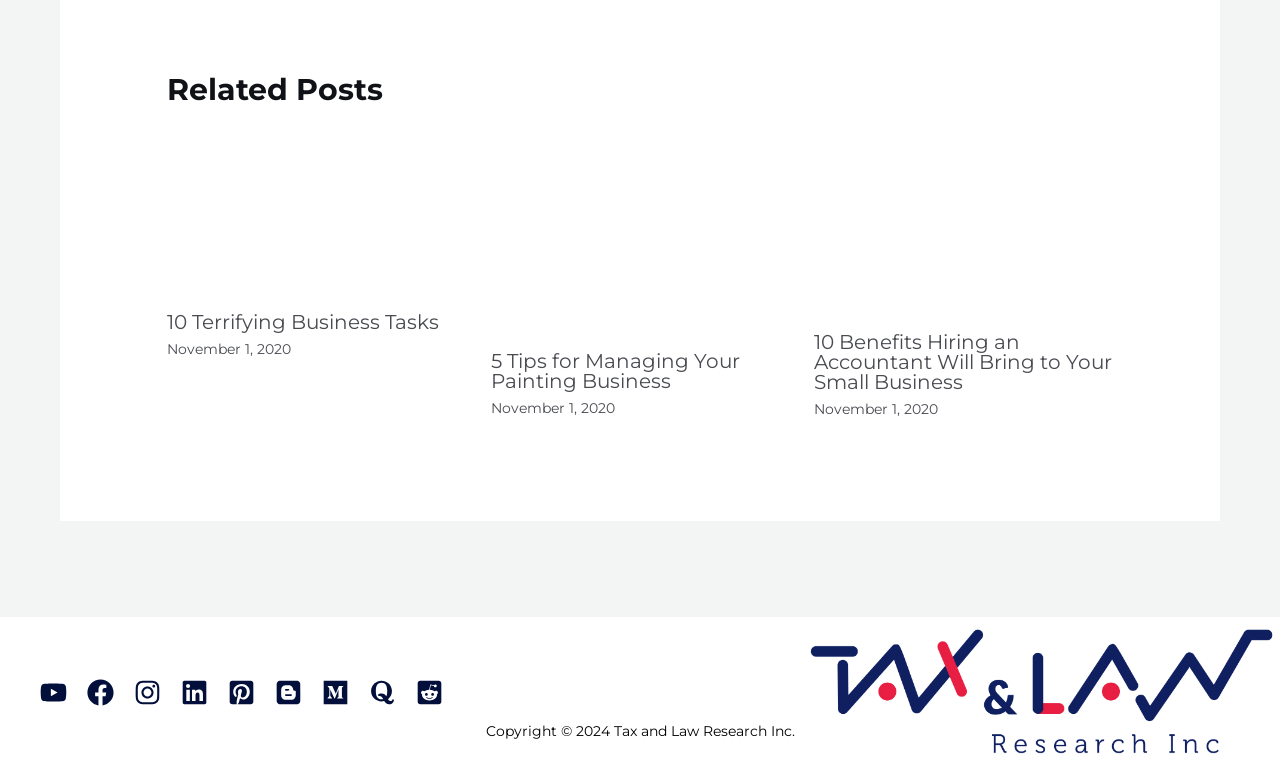Refer to the image and answer the question with as much detail as possible: What is the title of the first related post?

The first related post is an article with a heading '10 Terrifying Business Tasks', which is located at the top-left of the webpage, with a bounding box coordinate of [0.13, 0.409, 0.364, 0.435].